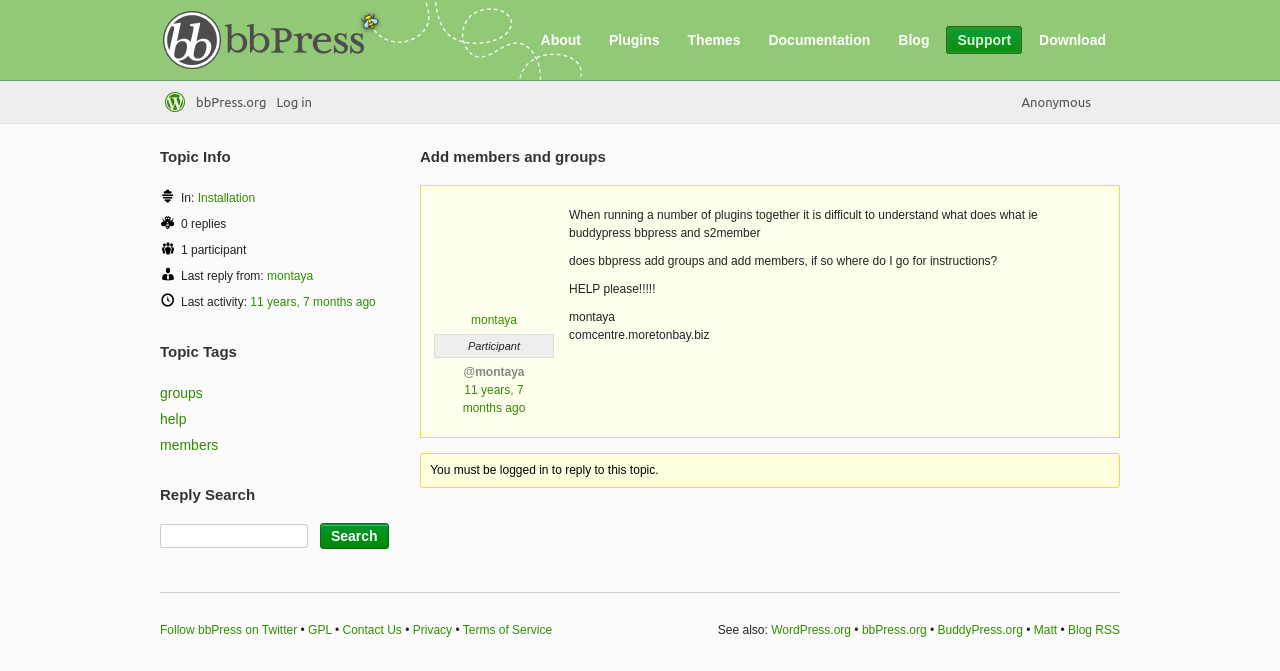Identify the bounding box coordinates for the element you need to click to achieve the following task: "Reply to this topic". The coordinates must be four float values ranging from 0 to 1, formatted as [left, top, right, bottom].

[0.336, 0.69, 0.515, 0.711]